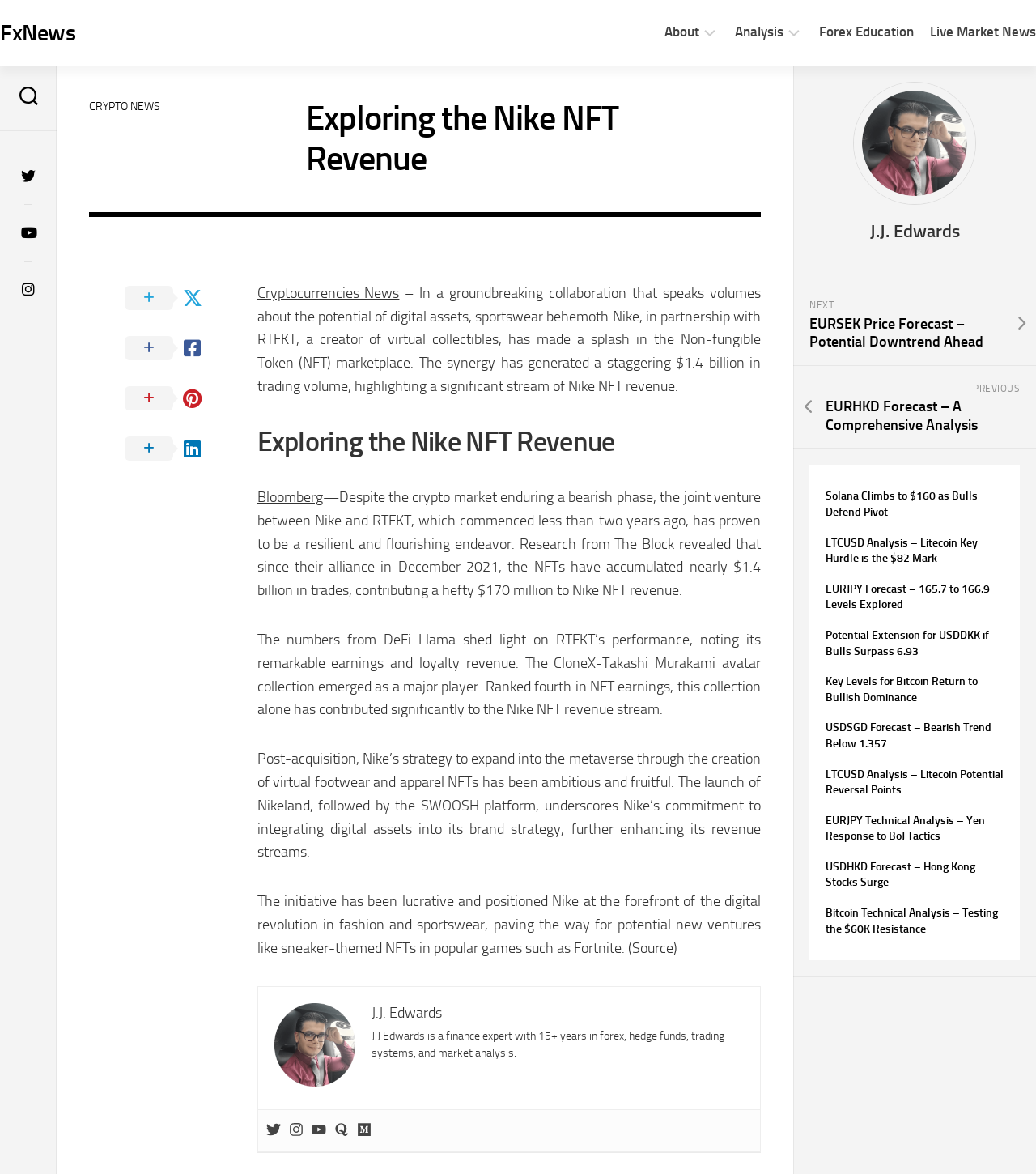Please find the bounding box coordinates of the element's region to be clicked to carry out this instruction: "Visit the 'Forex Technical Analysis' page".

[0.678, 0.059, 0.709, 0.11]